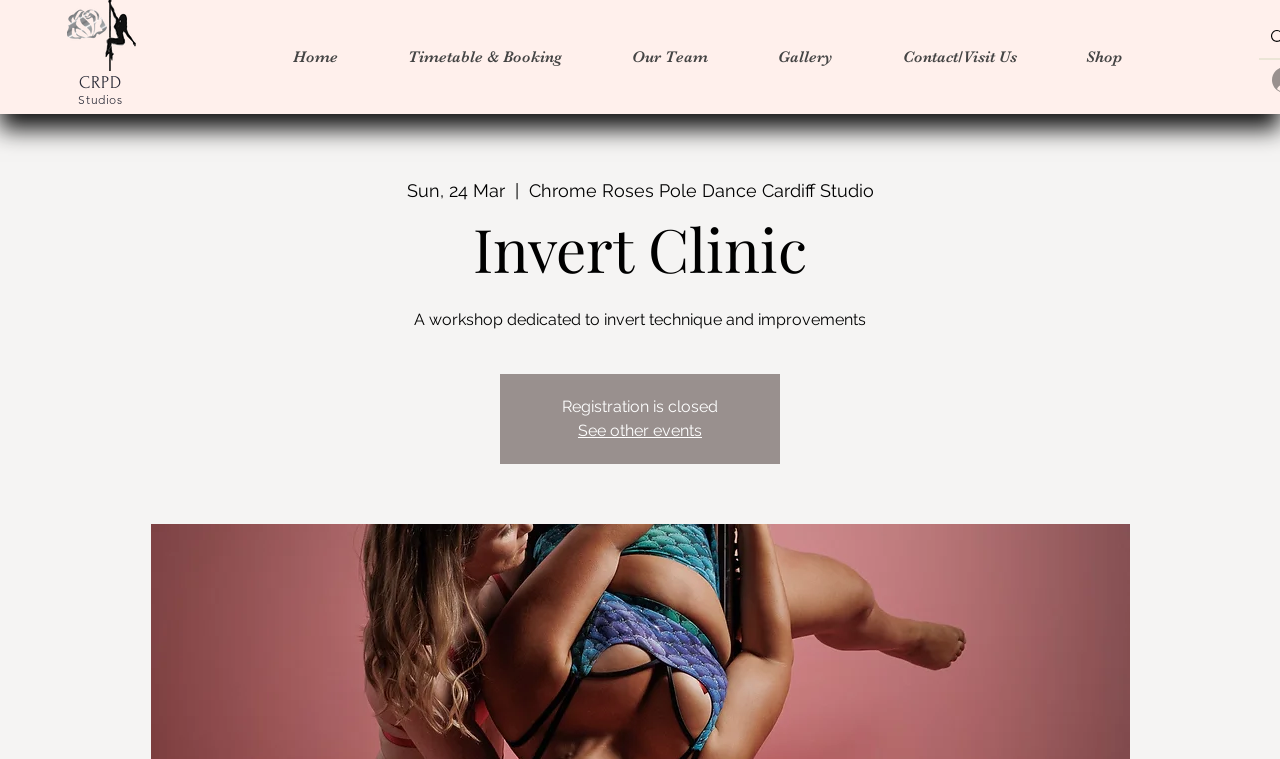Please determine the bounding box coordinates of the element to click in order to execute the following instruction: "check the gallery". The coordinates should be four float numbers between 0 and 1, specified as [left, top, right, bottom].

[0.58, 0.049, 0.677, 0.101]